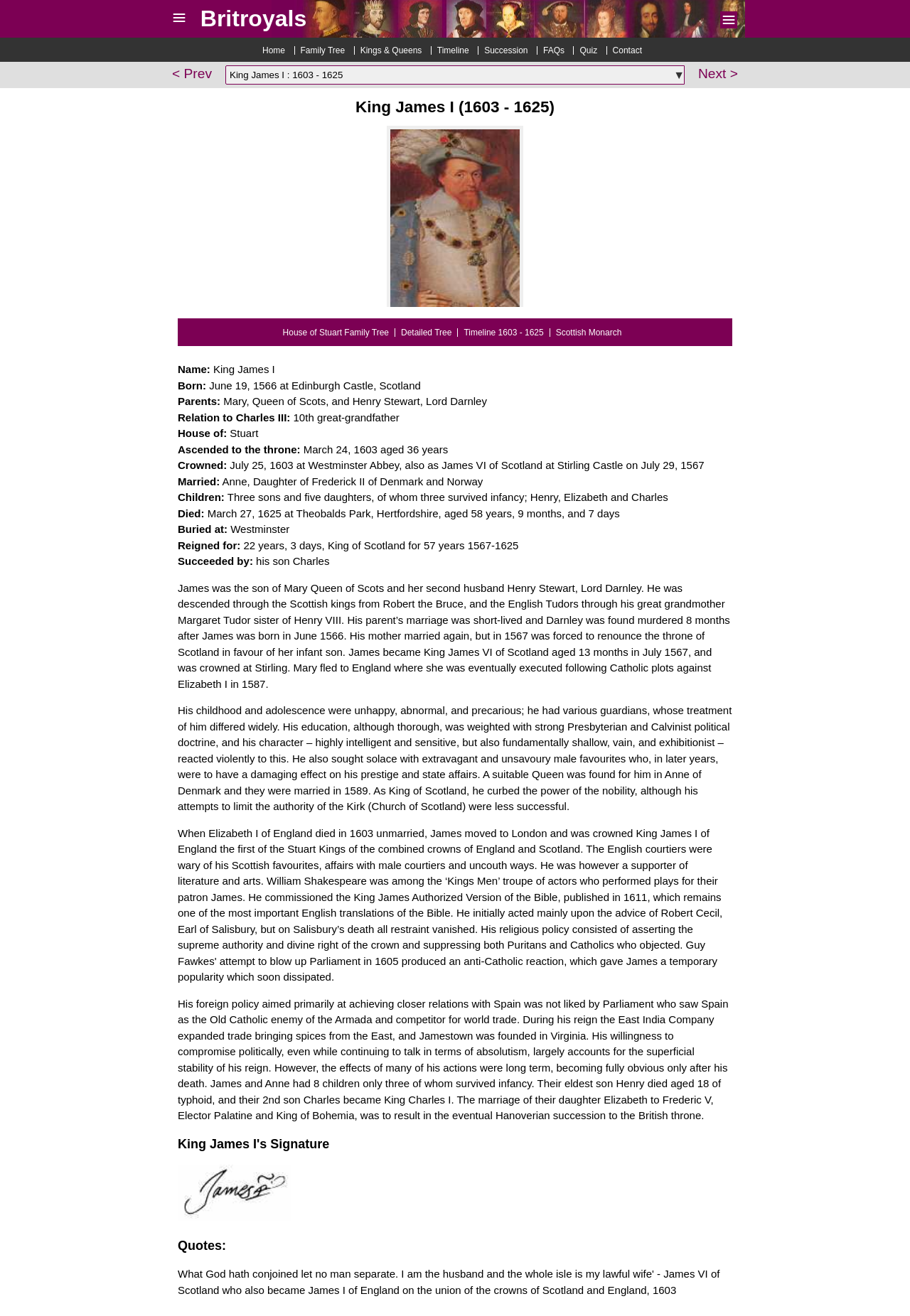Create a full and detailed caption for the entire webpage.

This webpage is about King James I, who was born on June 19, 1566, and reigned from 1603 to 1625. At the top of the page, there is a navigation section with links to "Home", "Family Tree", "Kings & Queens", "Timeline", "Succession", "FAQs", "Quiz", and "Contact". Below this, there is a heading that reads "King James I (1603 - 1625)".

To the left of this heading, there is an image of King James I. Below the heading, there are several links to related pages, including "House of Stuart Family Tree", "Detailed Tree", "Timeline 1603 - 1625", and "Scottish Monarch".

The main content of the page is a biography of King James I, which includes his name, birthdate, parents, relation to Charles III, house, ascension to the throne, coronation, marriage, children, death, burial, and reign duration. The biography is divided into several sections, each with a heading and a brief description.

There are two long paragraphs of text that provide more detailed information about King James I's life, including his childhood, education, marriage, and reign. These paragraphs are followed by a section with a heading "King James I's Signature", which includes an image of the king's signature.

Finally, there is a section with a heading "Quotes:", but it does not contain any quotes. Throughout the page, there are several images, including a navigation image, an image of King James I, and an image of his signature.